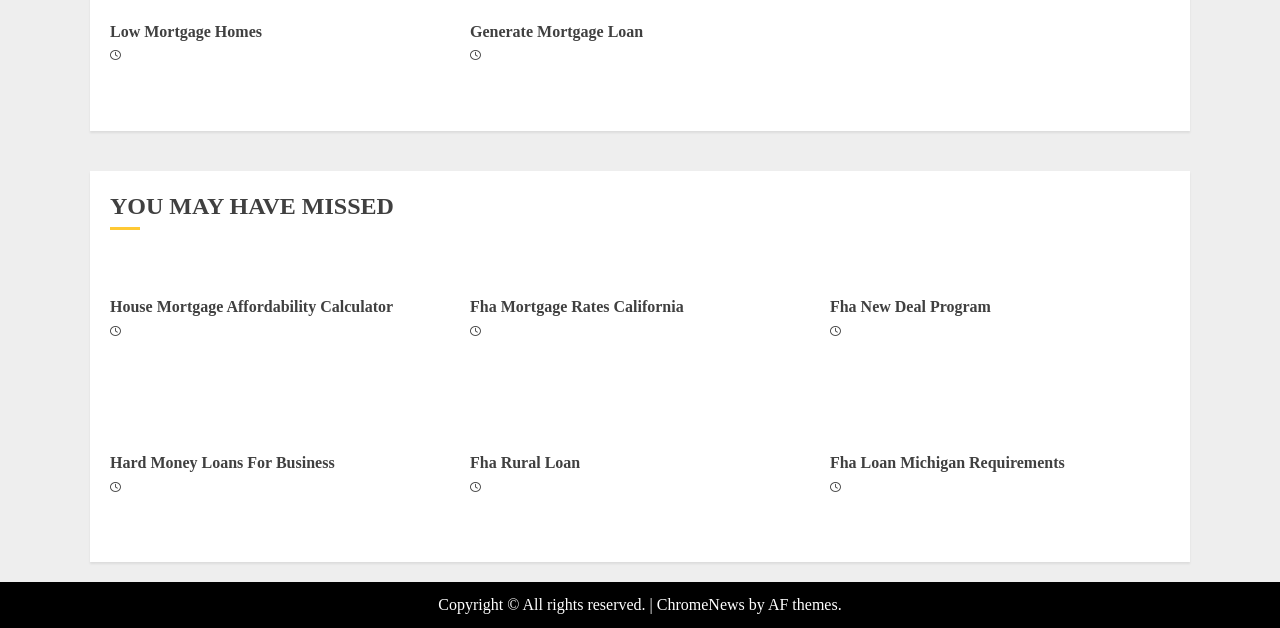Please reply with a single word or brief phrase to the question: 
How many columns of links are there on the webpage?

3